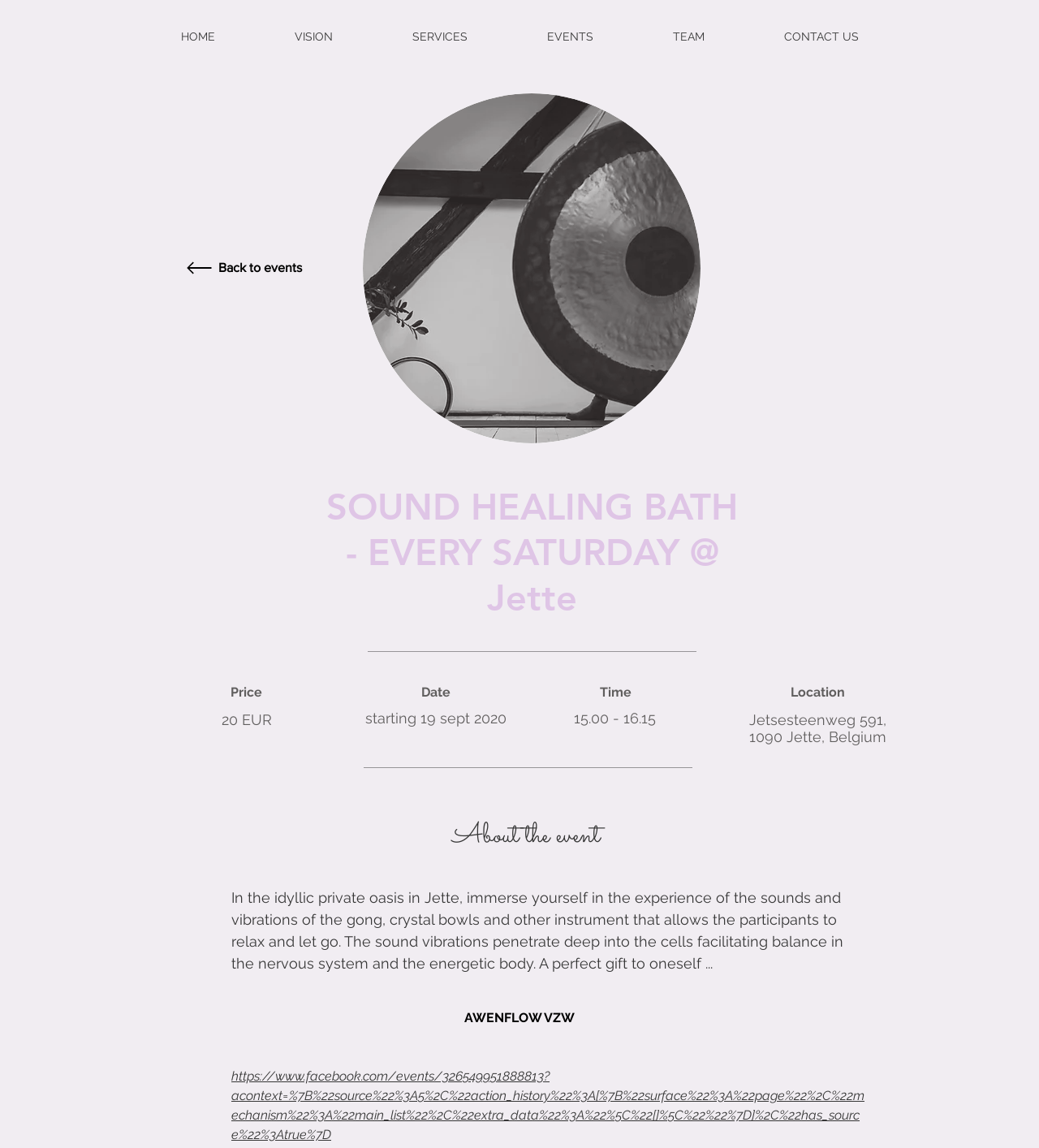Please find and report the bounding box coordinates of the element to click in order to perform the following action: "Click on the 'StressMyPC - Portable stress test for PC's / laptops and other Windows devices.' link". The coordinates should be expressed as four float numbers between 0 and 1, in the format [left, top, right, bottom].

None